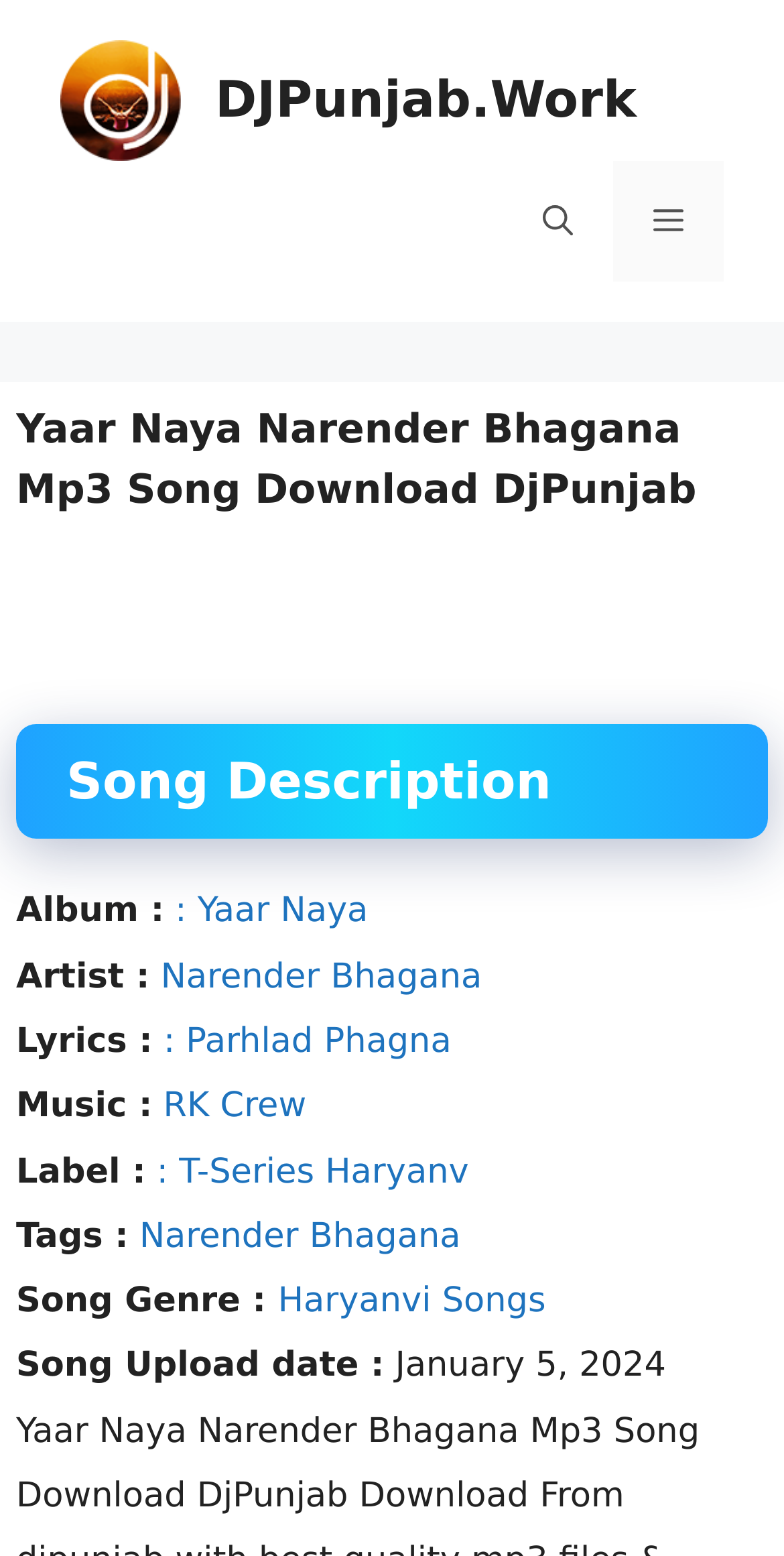Locate the bounding box of the UI element described in the following text: "Narender Bhagana".

[0.178, 0.782, 0.588, 0.808]